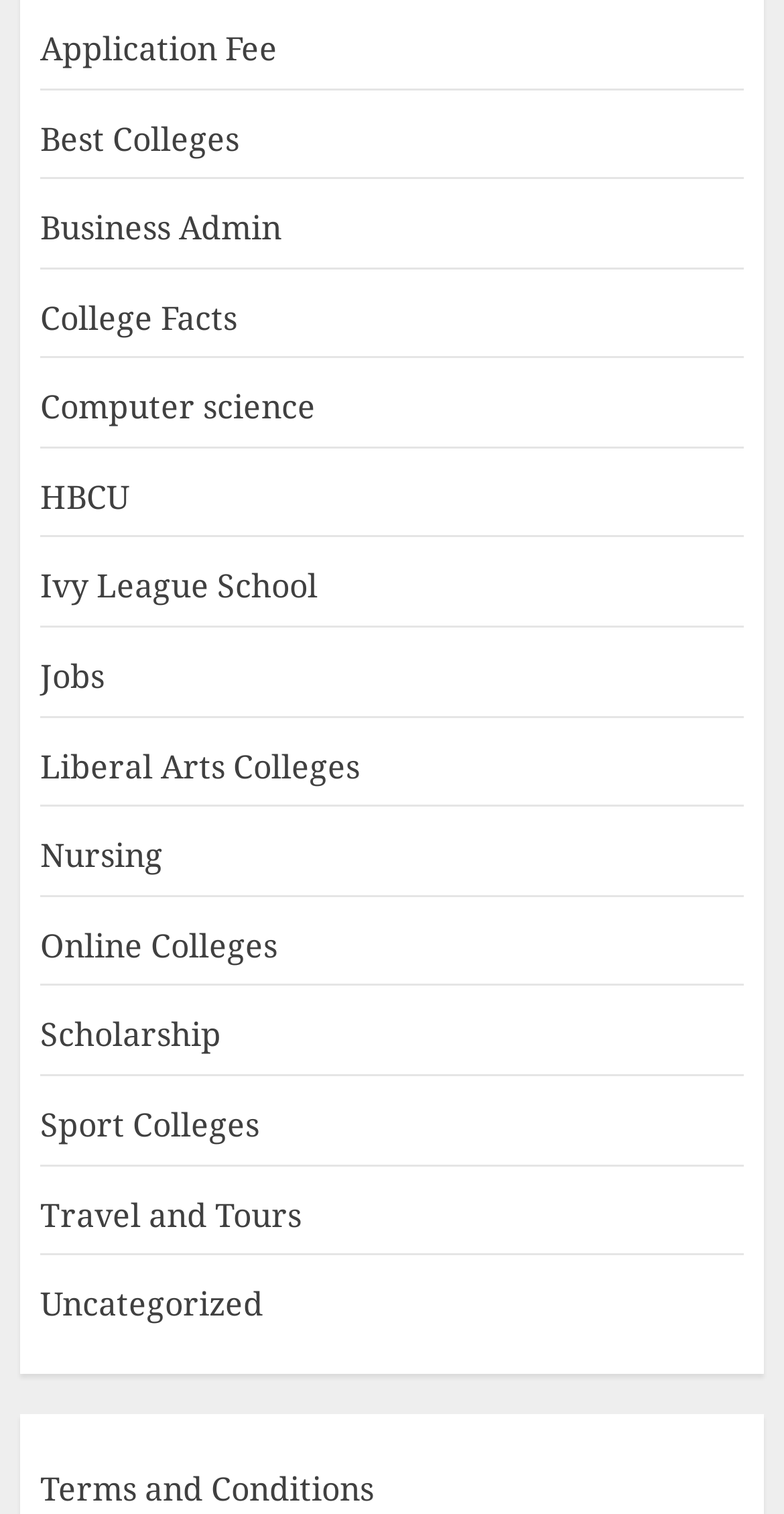Indicate the bounding box coordinates of the element that must be clicked to execute the instruction: "visit the home page". The coordinates should be given as four float numbers between 0 and 1, i.e., [left, top, right, bottom].

None